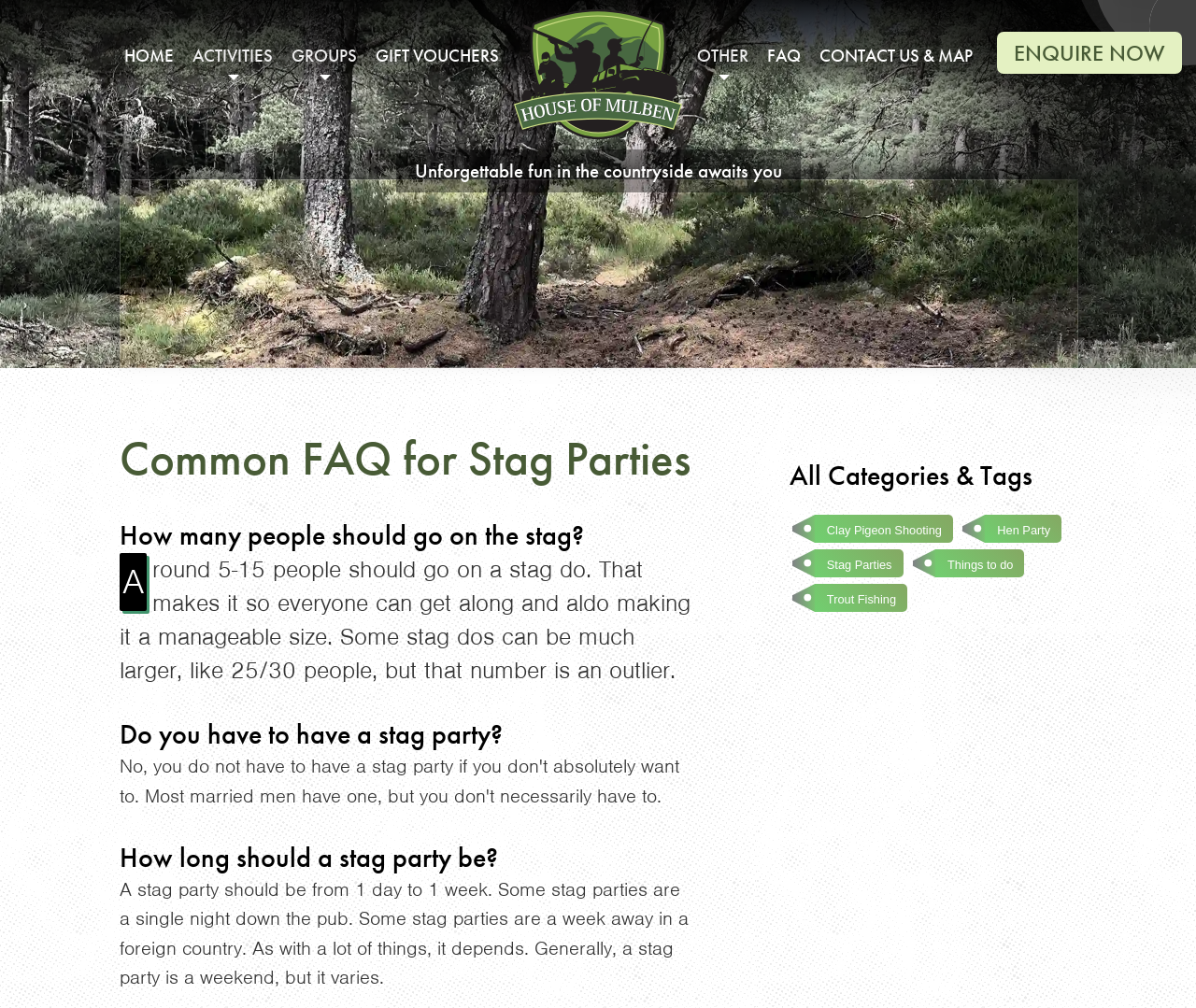What is the duration of a stag party?
Based on the image, provide your answer in one word or phrase.

1 day to 1 week